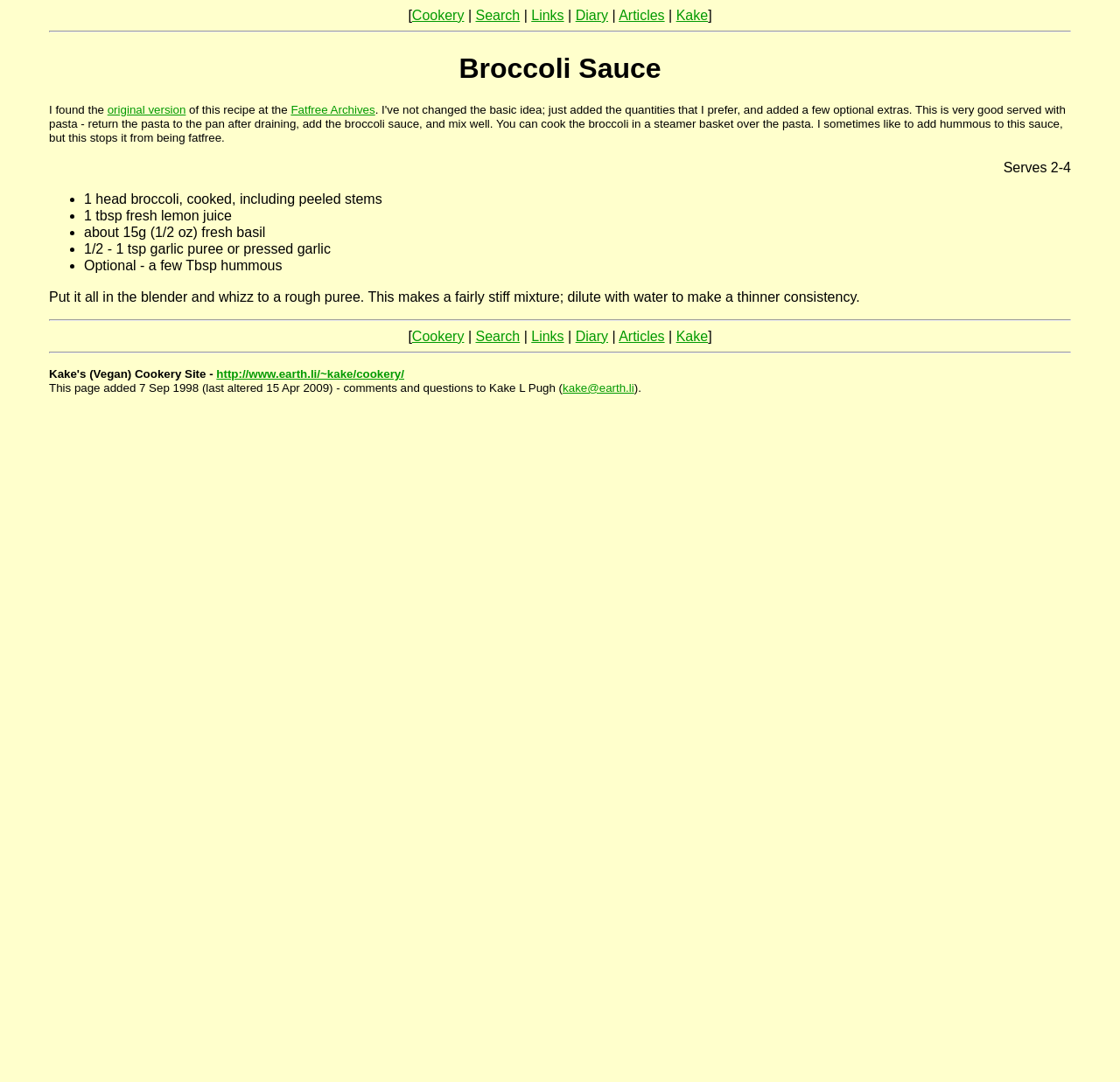Find the bounding box coordinates of the area to click in order to follow the instruction: "Click on the 'Cookery' link".

[0.368, 0.007, 0.414, 0.021]